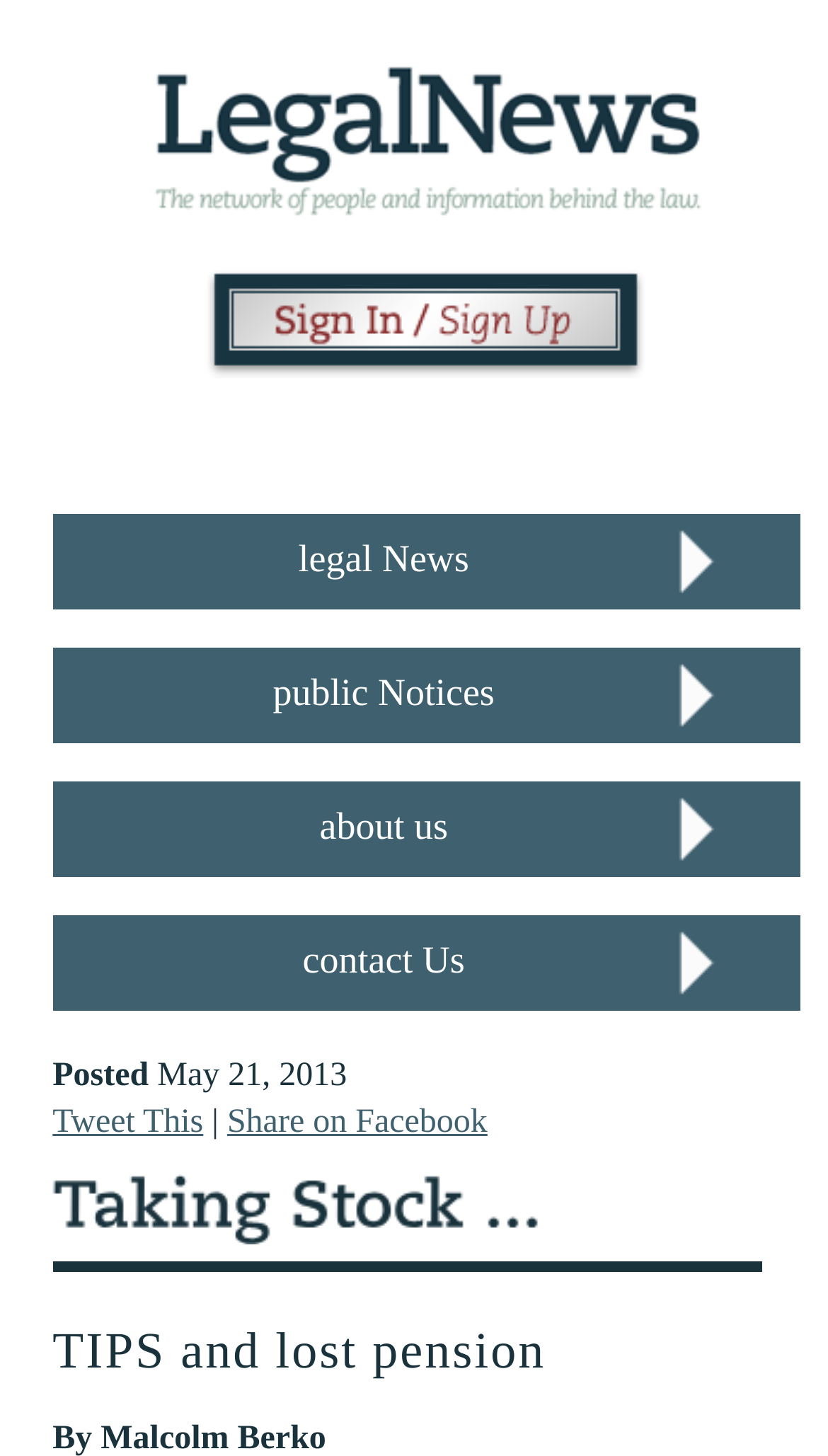Find the bounding box coordinates for the HTML element described in this sentence: "Share on Facebook". Provide the coordinates as four float numbers between 0 and 1, in the format [left, top, right, bottom].

[0.274, 0.758, 0.589, 0.783]